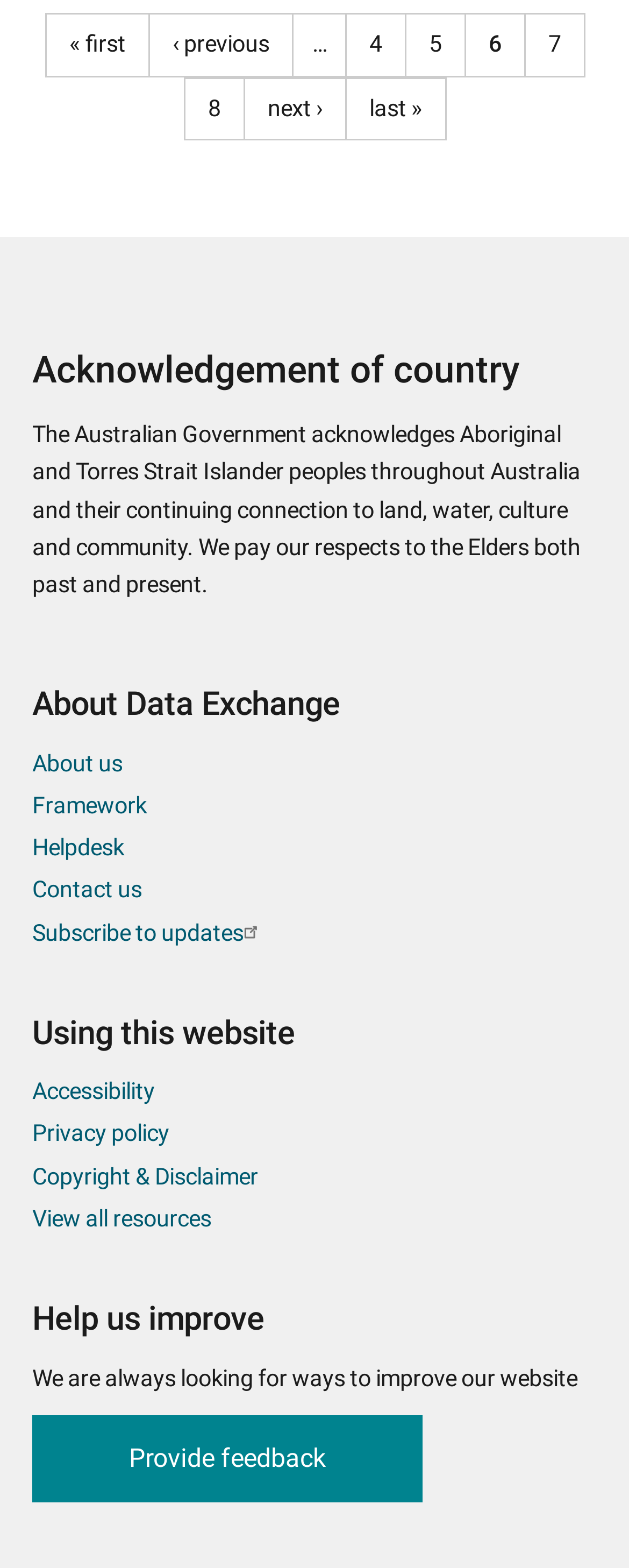Observe the image and answer the following question in detail: What is the last link in the 'About Data Exchange' section?

I examined the 'About Data Exchange' section and found the links 'About us', 'Framework', 'Helpdesk', and 'Contact us'. The last link in this section is 'Contact us'.